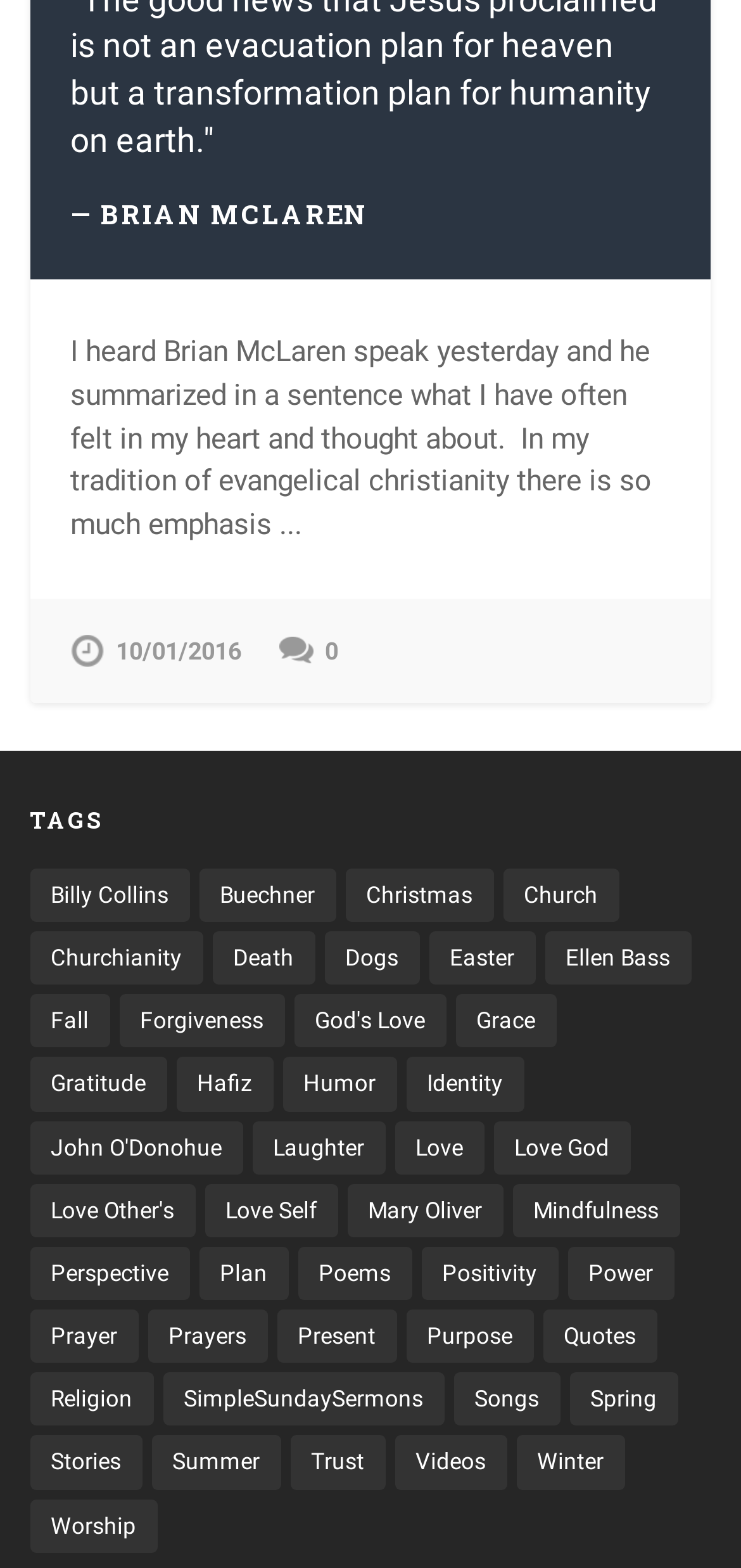Based on the element description: "God's Love", identify the bounding box coordinates for this UI element. The coordinates must be four float numbers between 0 and 1, listed as [left, top, right, bottom].

[0.396, 0.634, 0.602, 0.668]